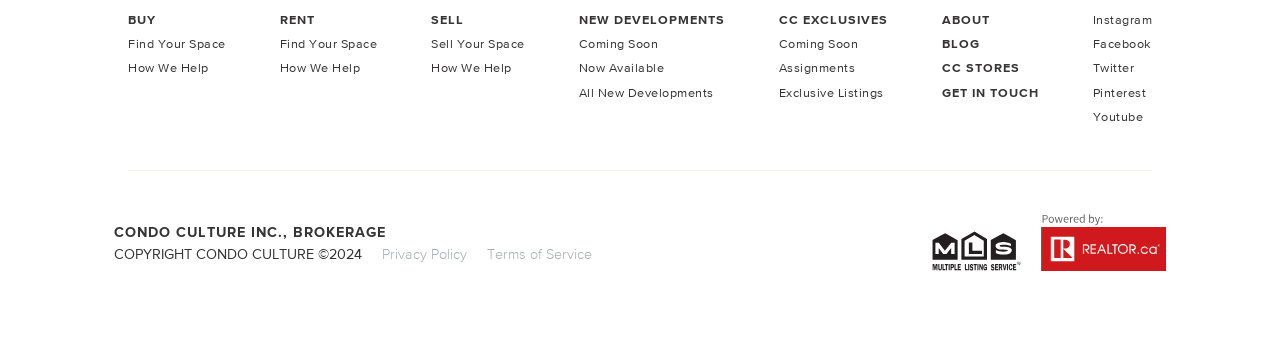What are the main services offered?
Using the image, give a concise answer in the form of a single word or short phrase.

Buy, Rent, Sell